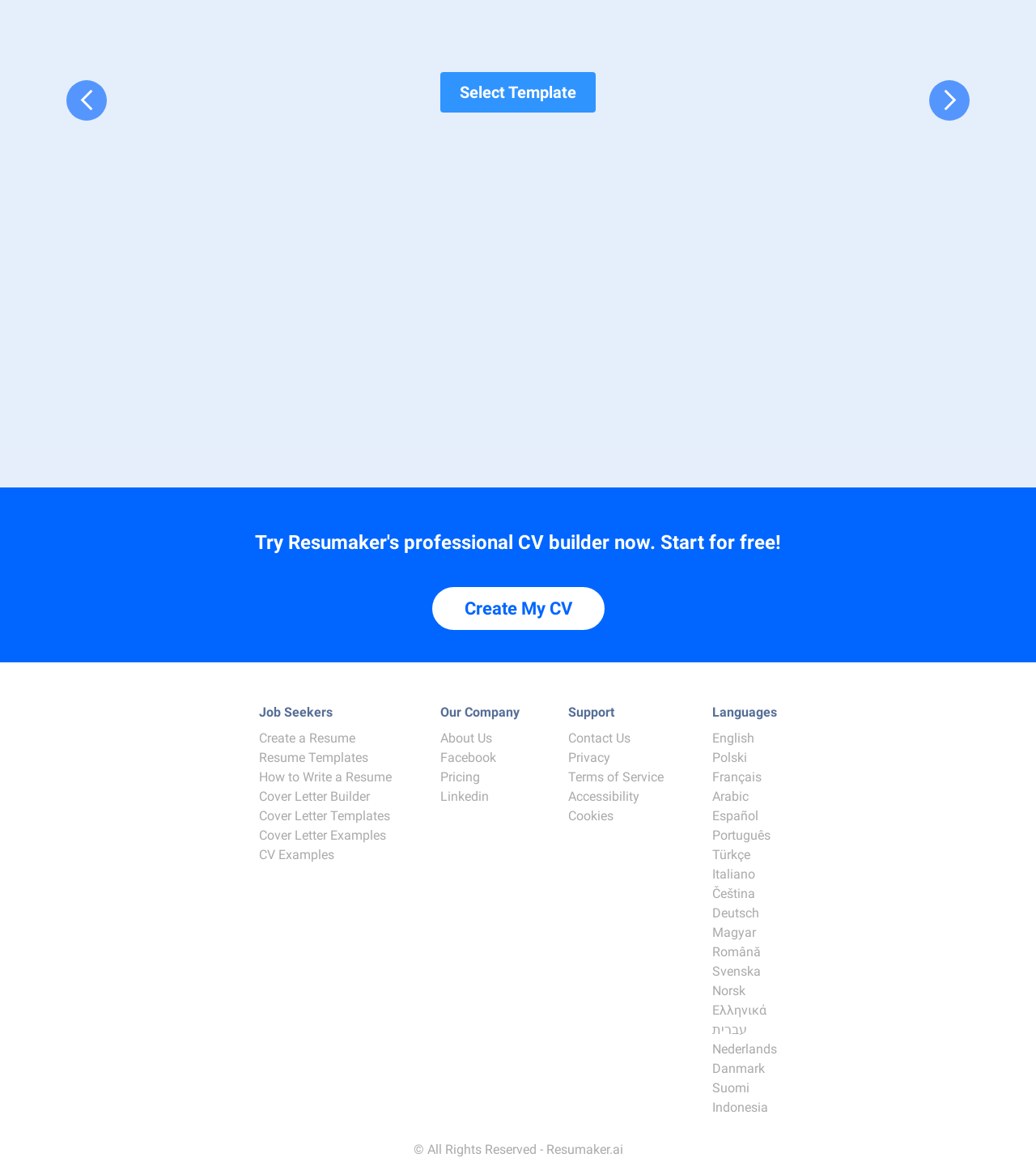What languages are supported by the website?
Refer to the image and respond with a one-word or short-phrase answer.

Multiple languages